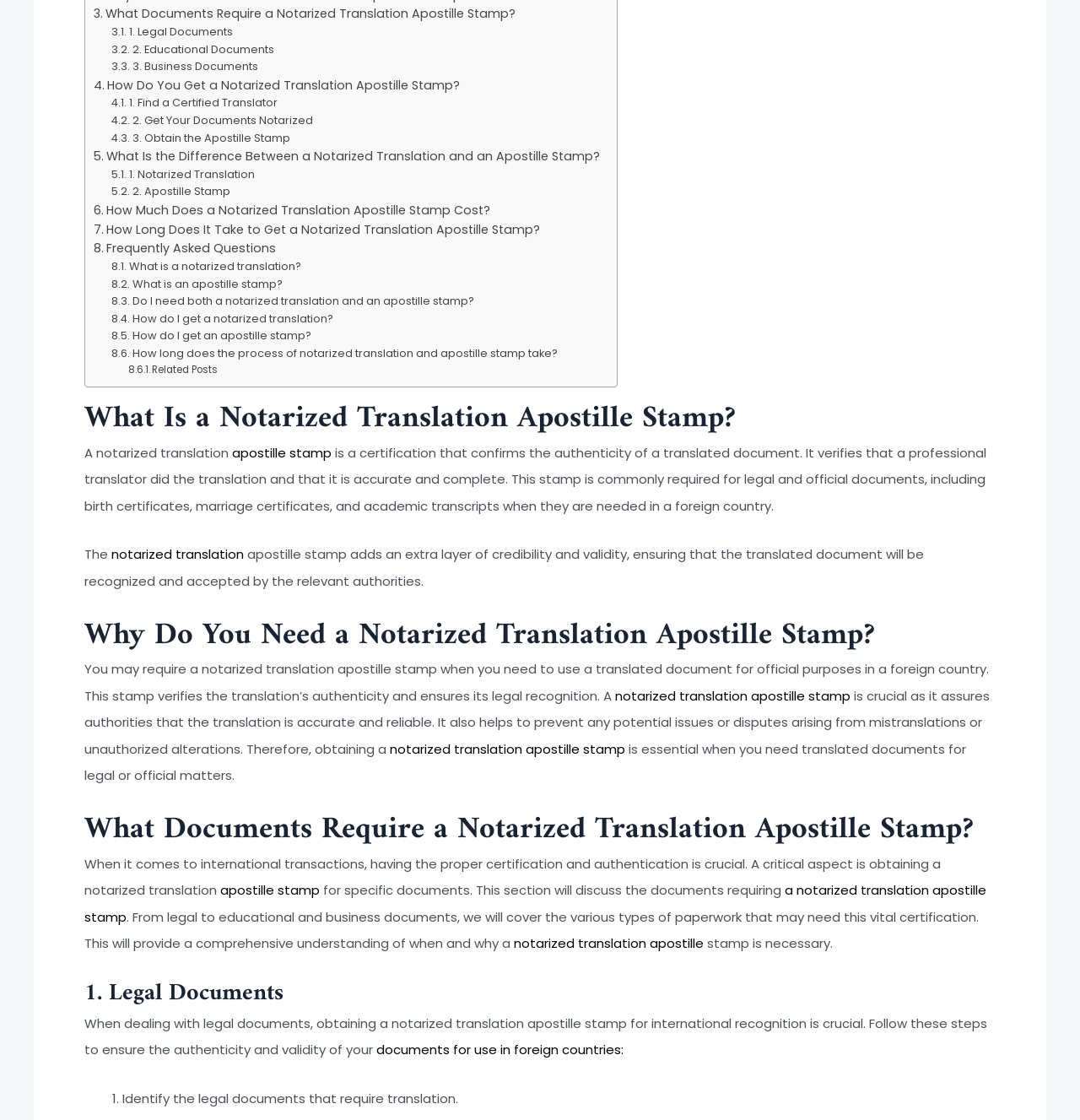Find the bounding box coordinates of the clickable area that will achieve the following instruction: "Learn about '1. Legal Documents'".

[0.078, 0.874, 0.922, 0.902]